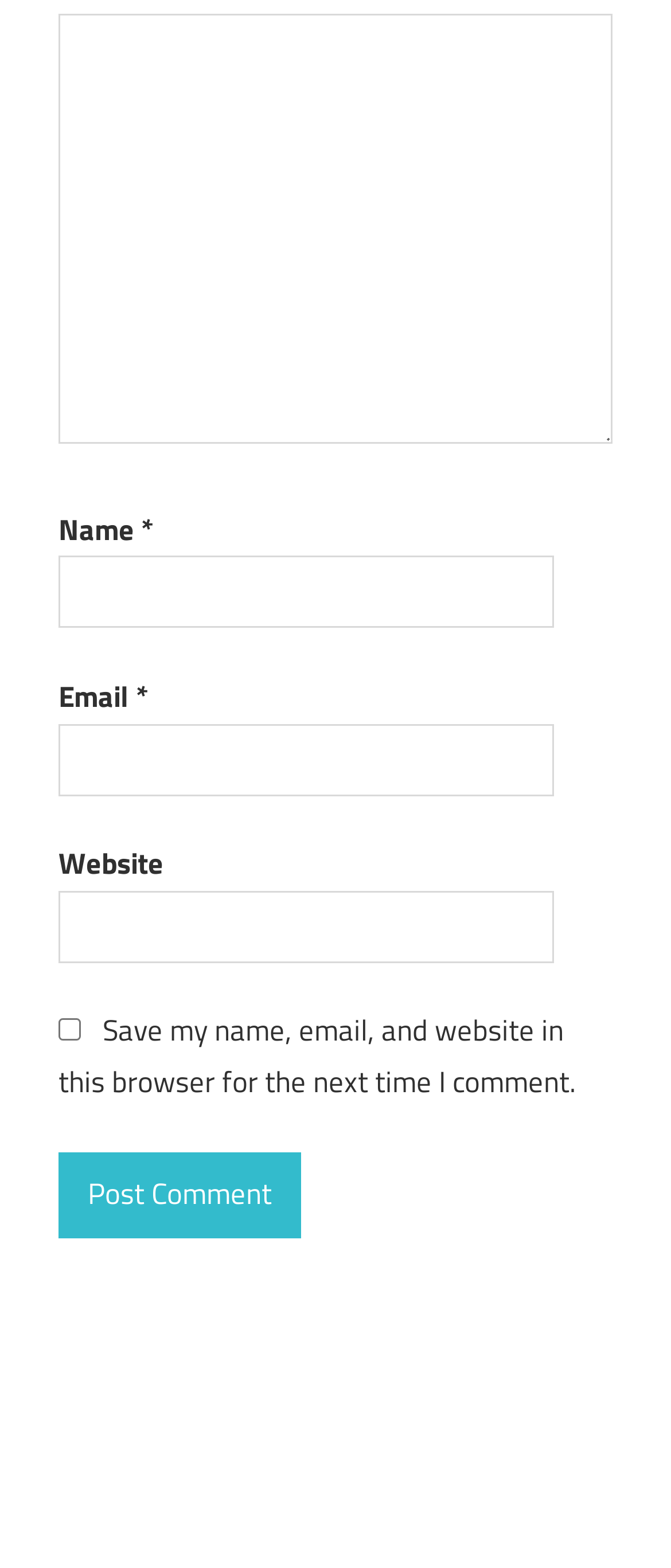Provide the bounding box coordinates of the HTML element described by the text: "Cobalt.rs".

None